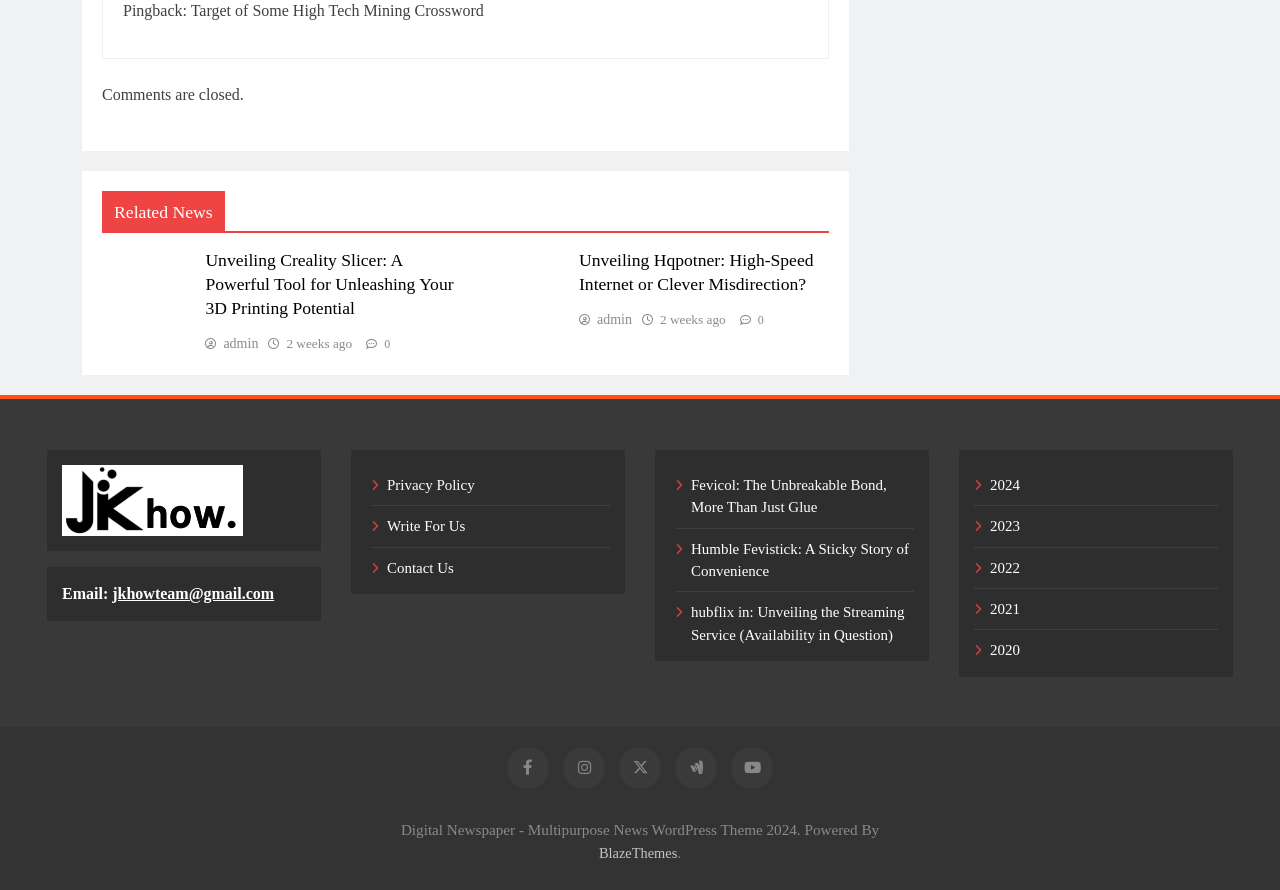What is the topic of the first article?
From the details in the image, provide a complete and detailed answer to the question.

The first article is titled 'Unveiling Creality Slicer: A Powerful Tool for Unleashing Your 3D Printing Potential', which suggests that the topic of the article is 3D printing.